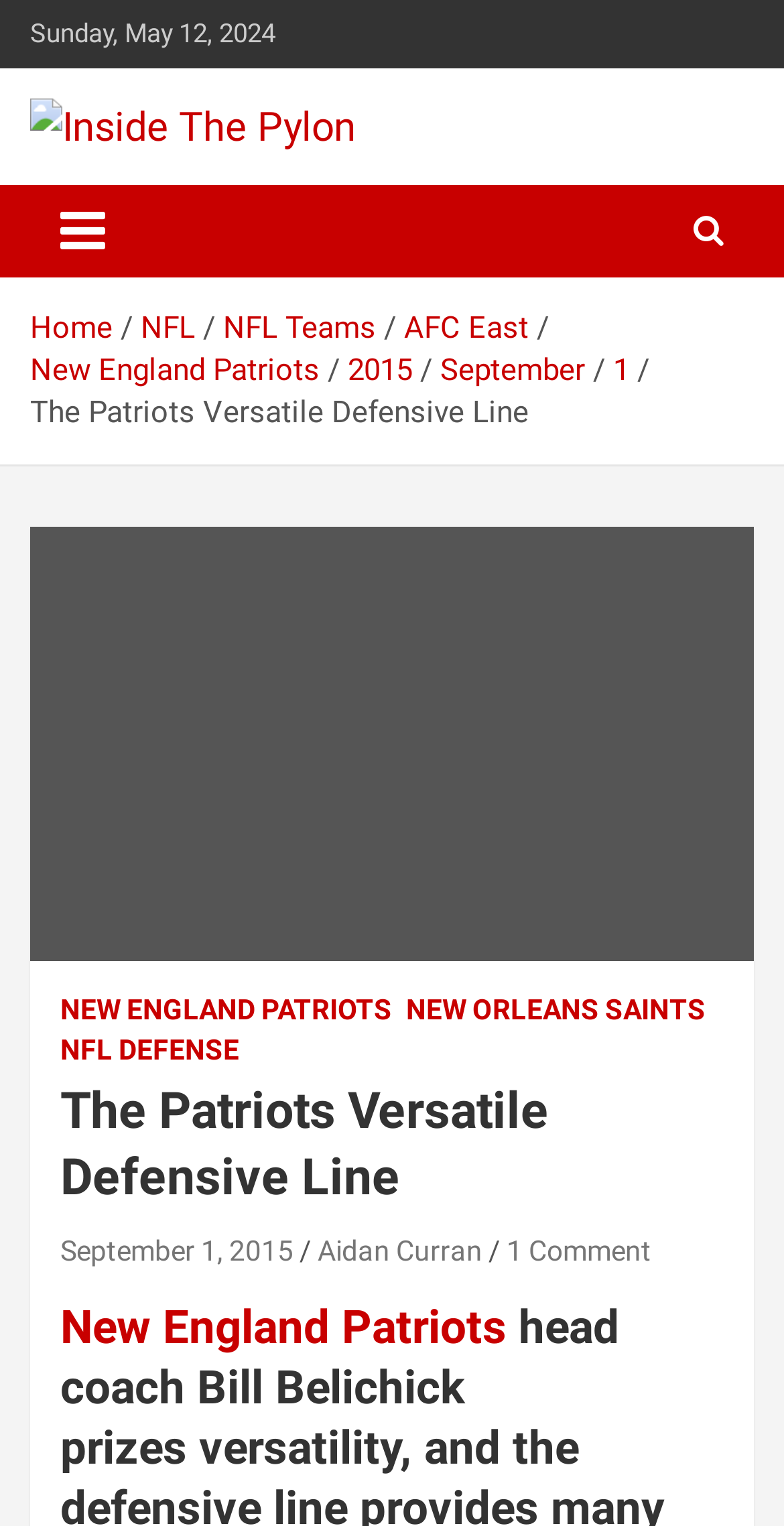Use a single word or phrase to answer the following:
What is the name of the team mentioned in the article?

New England Patriots